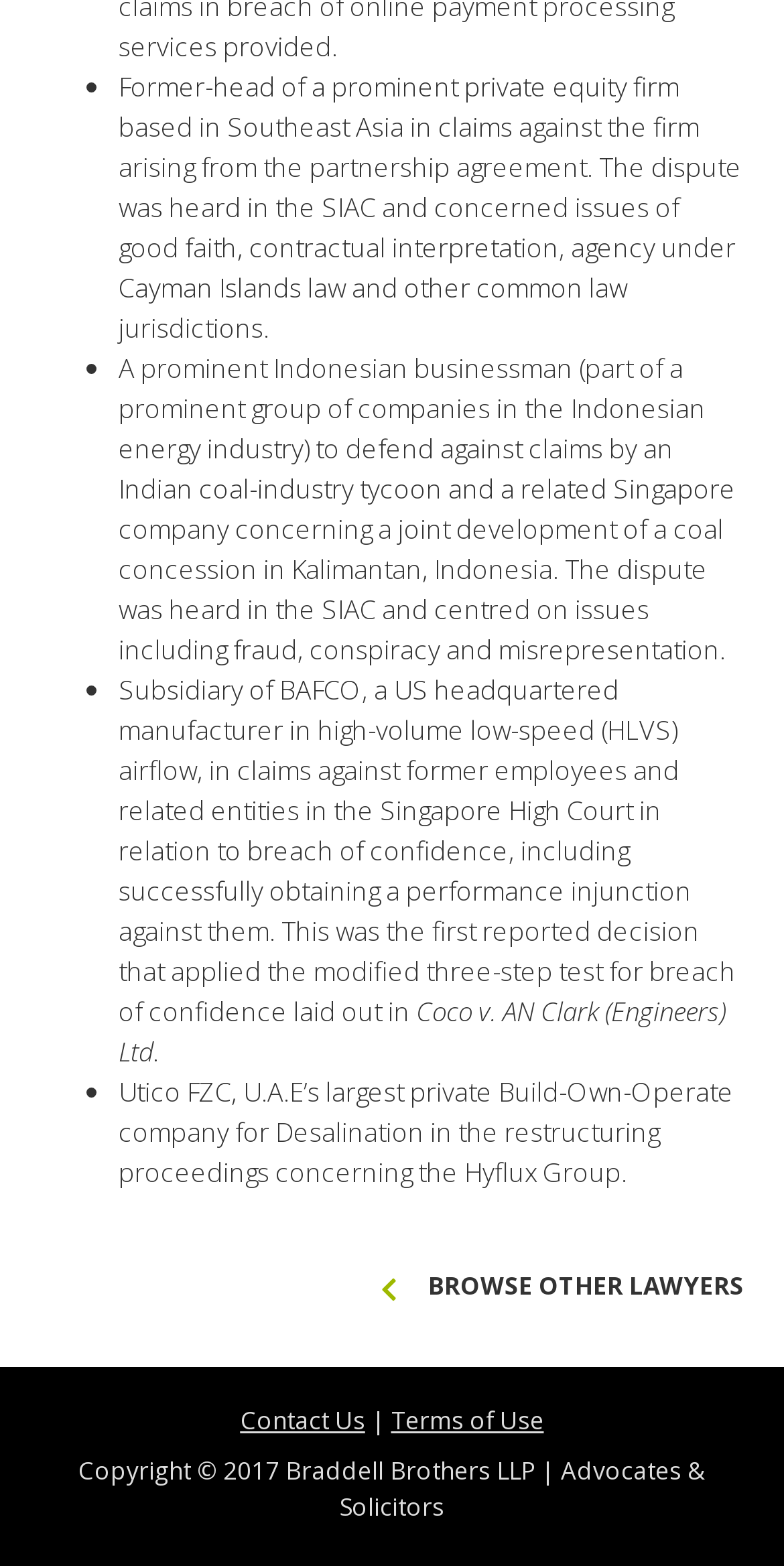Please reply with a single word or brief phrase to the question: 
What is the name of the company mentioned in the third case?

BAFCO